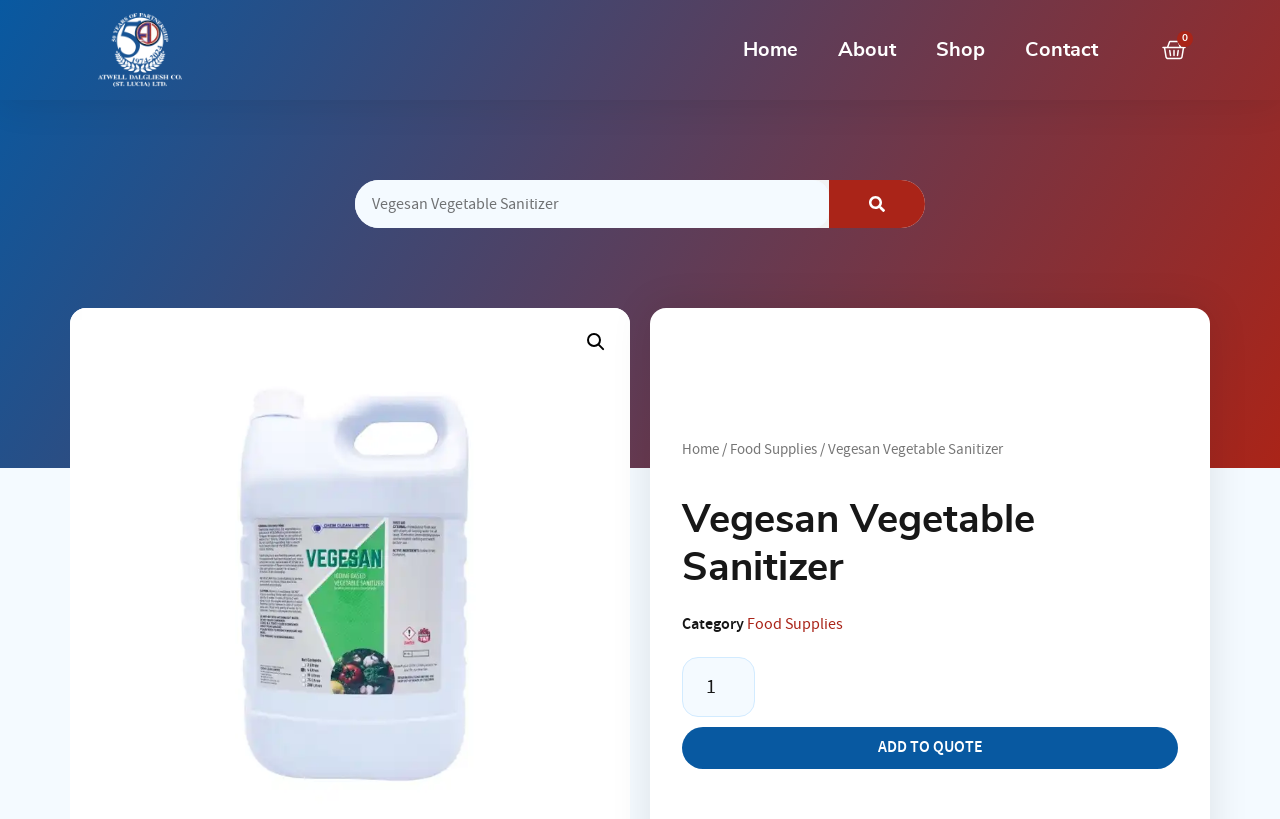Show the bounding box coordinates of the region that should be clicked to follow the instruction: "Add a product to the quote."

[0.533, 0.888, 0.92, 0.939]